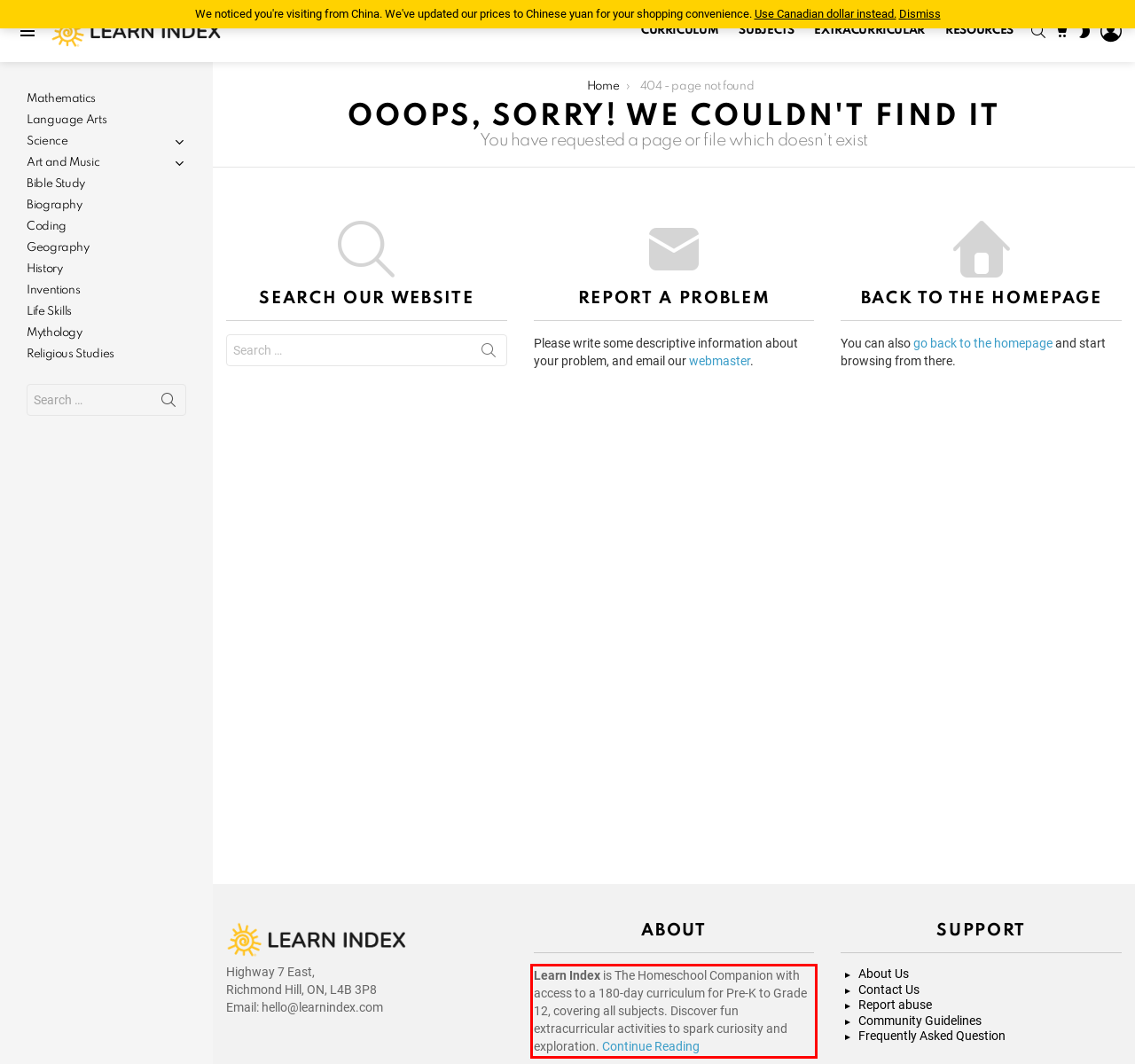You are looking at a screenshot of a webpage with a red rectangle bounding box. Use OCR to identify and extract the text content found inside this red bounding box.

Learn Index is The Homeschool Companion with access to a 180-day curriculum for Pre-K to Grade 12, covering all subjects. Discover fun extracurricular activities to spark curiosity and exploration. Continue Reading